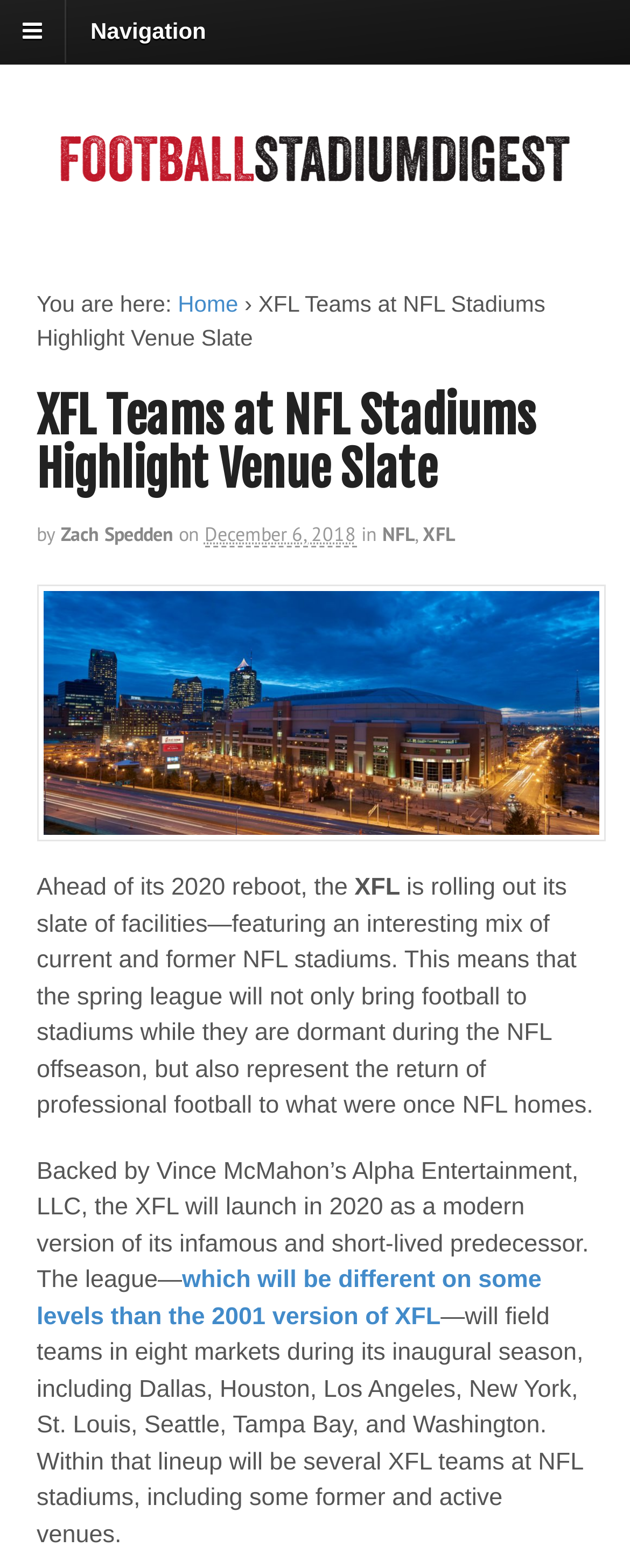Produce an extensive caption that describes everything on the webpage.

The webpage is about the XFL teams playing at NFL stadiums, highlighting the venue slate. At the top, there is a navigation section with a heading and a link to "Navigation". Below that, there is a logo of "Football Stadium Digest" accompanied by a link to the same. 

To the right of the logo, there is a breadcrumb navigation section with links to "Home" and the current page title "XFL Teams at NFL Stadiums Highlight Venue Slate". 

Below the navigation section, there is a header with the same title as the page, followed by information about the author, "Zach Spedden", and the date of publication, "December 6, 2018". 

The main content of the page starts with a link to "The Dome at America's Center", which is accompanied by an image. The article then discusses the XFL's plans to play at a mix of current and former NFL stadiums, bringing football to stadiums during the NFL offseason and reviving professional football in former NFL homes. 

The text is divided into several paragraphs, with links to related topics, such as the NFL and XFL, scattered throughout. There are a total of 5 links and 2 images on the page. The images are both related to "The Dome at America's Center".